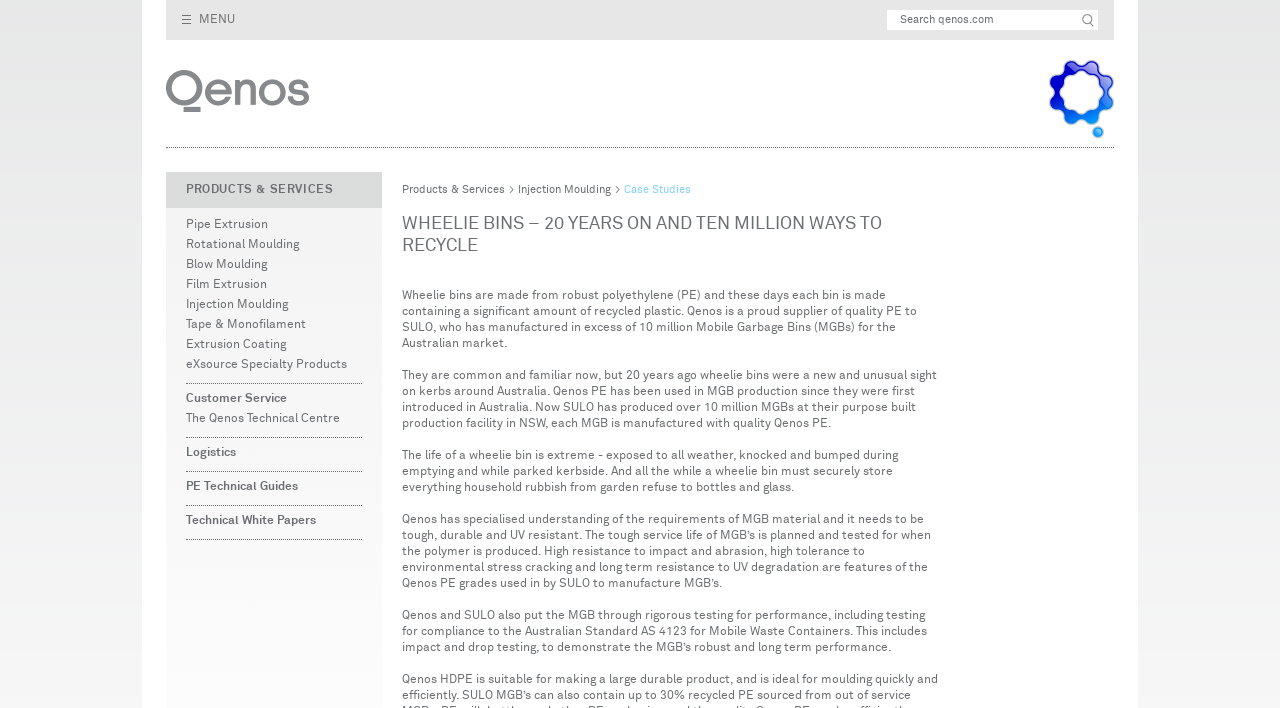Given the element description The Qenos Technical Centre, predict the bounding box coordinates for the UI element in the webpage screenshot. The format should be (top-left x, top-left y, bottom-right x, bottom-right y), and the values should be between 0 and 1.

[0.145, 0.581, 0.283, 0.603]